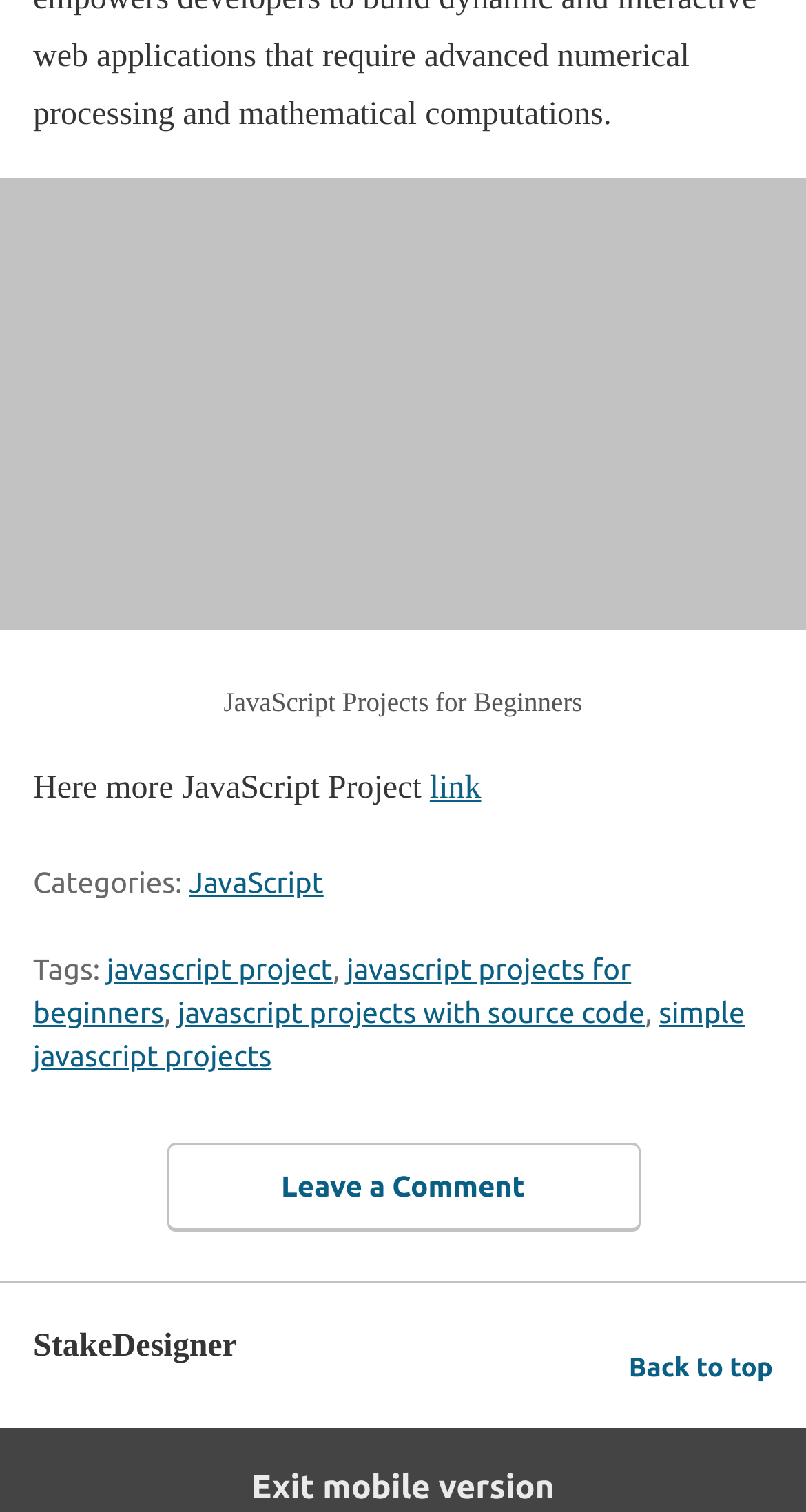Determine the bounding box coordinates of the element's region needed to click to follow the instruction: "Read more JavaScript projects". Provide these coordinates as four float numbers between 0 and 1, formatted as [left, top, right, bottom].

[0.533, 0.51, 0.597, 0.533]